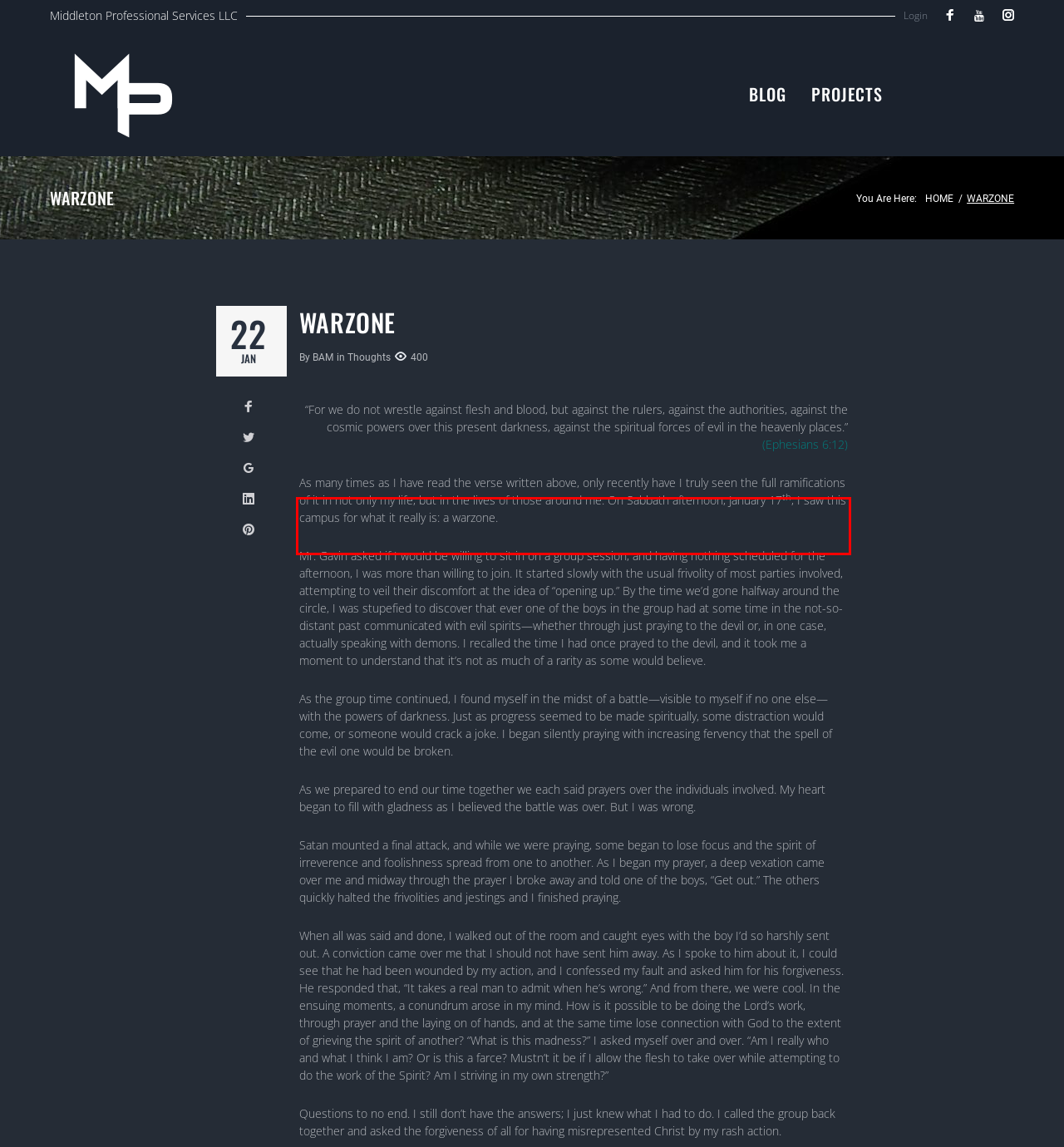Examine the screenshot of the webpage, locate the red bounding box, and perform OCR to extract the text contained within it.

As many times as I have read the verse written above, only recently have I truly seen the full ramifications of it in not only my life, but in the lives of those around me. On Sabbath afternoon, January 17th, I saw this campus for what it really is: a warzone.